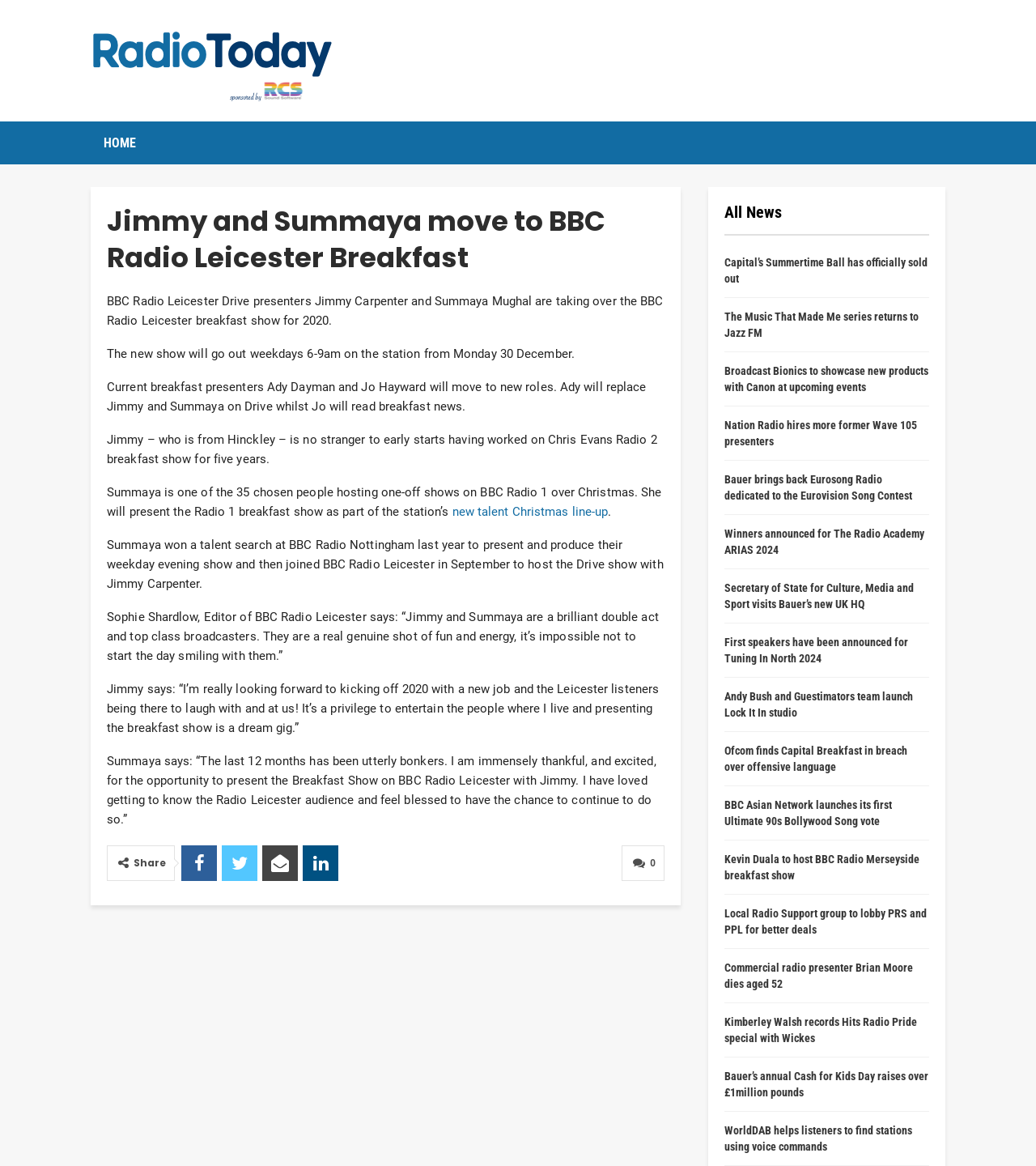Identify the bounding box coordinates of the region that needs to be clicked to carry out this instruction: "Read Capital’s Summertime Ball has officially sold out". Provide these coordinates as four float numbers ranging from 0 to 1, i.e., [left, top, right, bottom].

[0.699, 0.22, 0.895, 0.245]